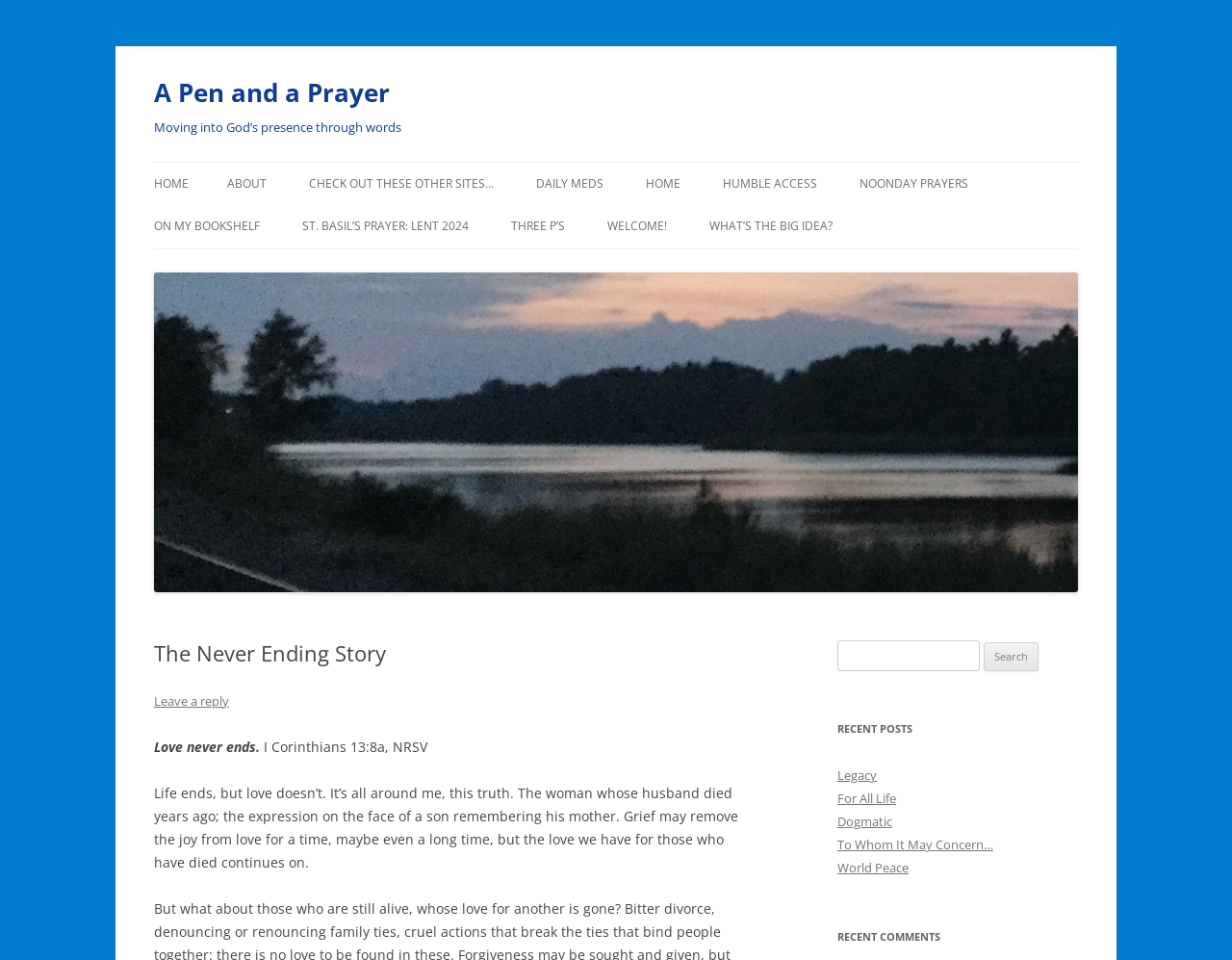From the webpage screenshot, identify the region described by Welcome!. Provide the bounding box coordinates as (top-left x, top-left y, bottom-right x, bottom-right y), with each value being a floating point number between 0 and 1.

[0.493, 0.214, 0.541, 0.258]